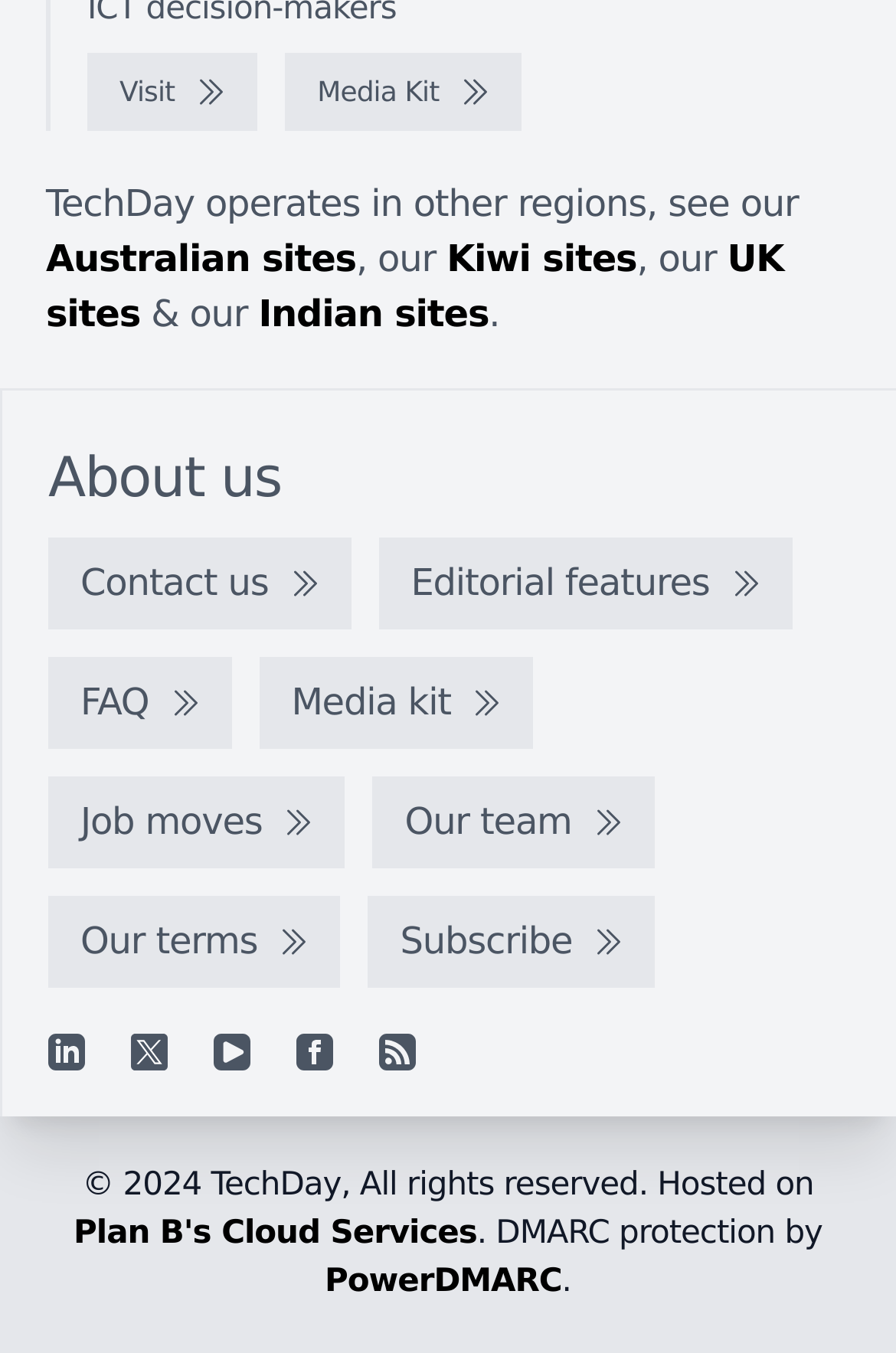Please specify the bounding box coordinates of the clickable section necessary to execute the following command: "Check out Australian sites".

[0.051, 0.175, 0.397, 0.207]